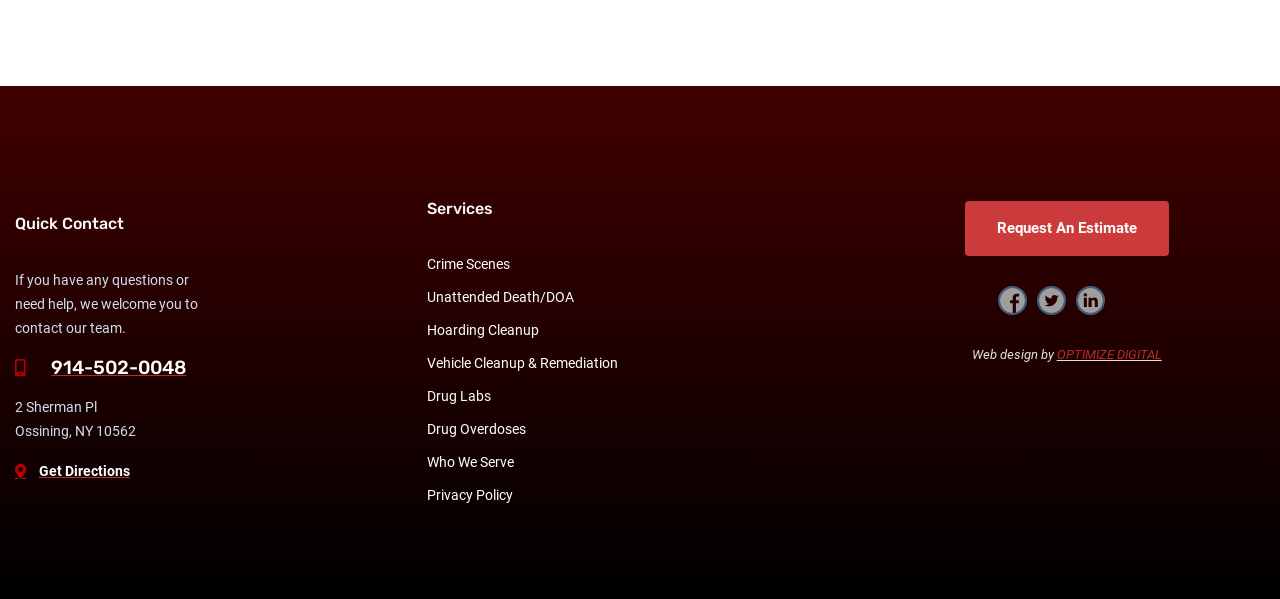Please locate the clickable area by providing the bounding box coordinates to follow this instruction: "Request an estimate".

[0.754, 0.335, 0.913, 0.427]